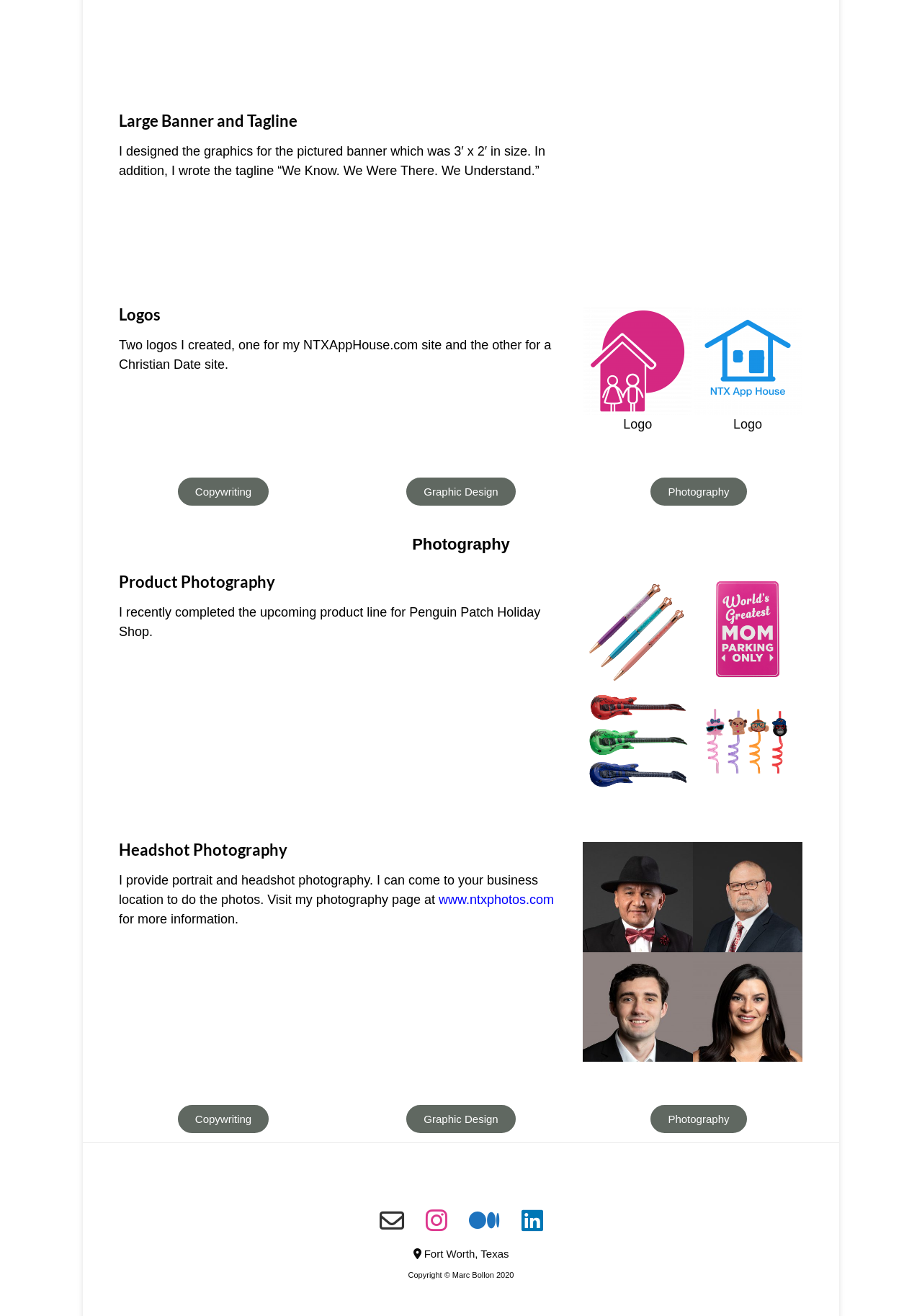Pinpoint the bounding box coordinates of the clickable area necessary to execute the following instruction: "Click the 'Photography' link". The coordinates should be given as four float numbers between 0 and 1, namely [left, top, right, bottom].

[0.703, 0.361, 0.812, 0.386]